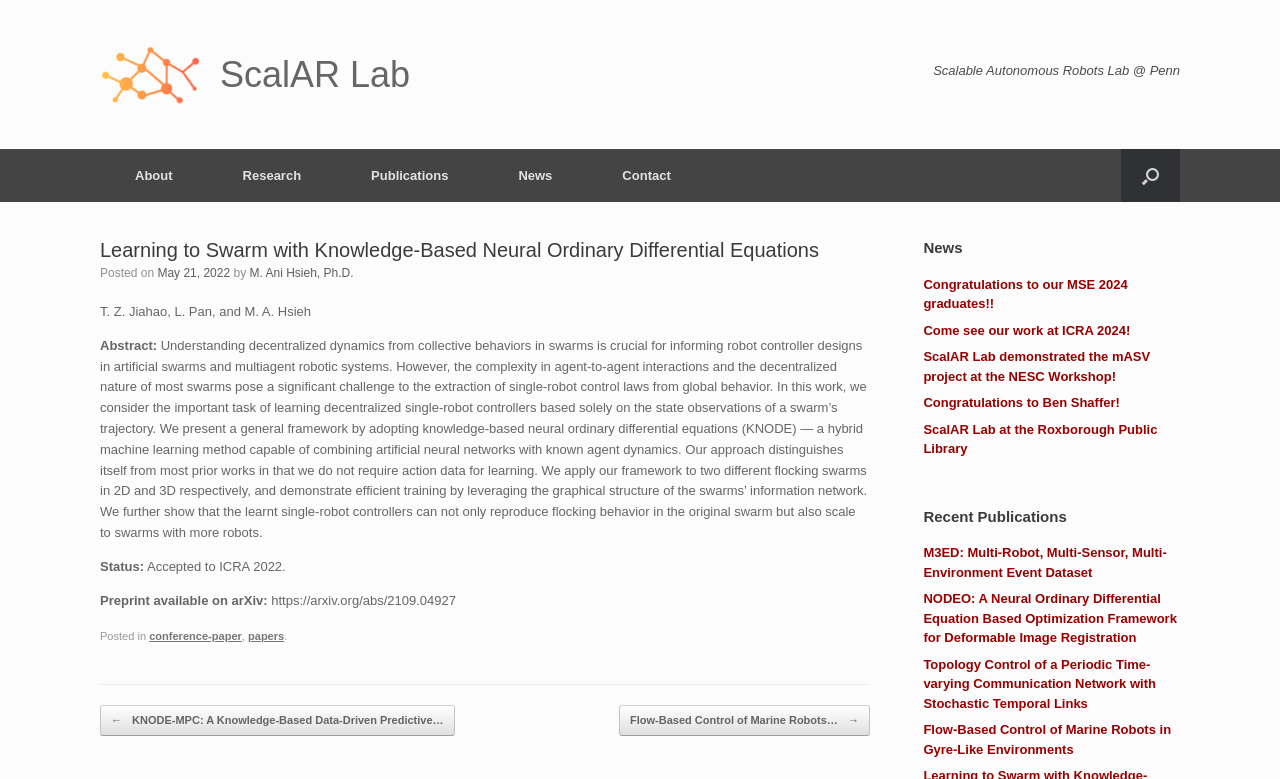What is the title of the article?
Give a single word or phrase answer based on the content of the image.

Learning to Swarm with Knowledge-Based Neural Ordinary Differential Equations